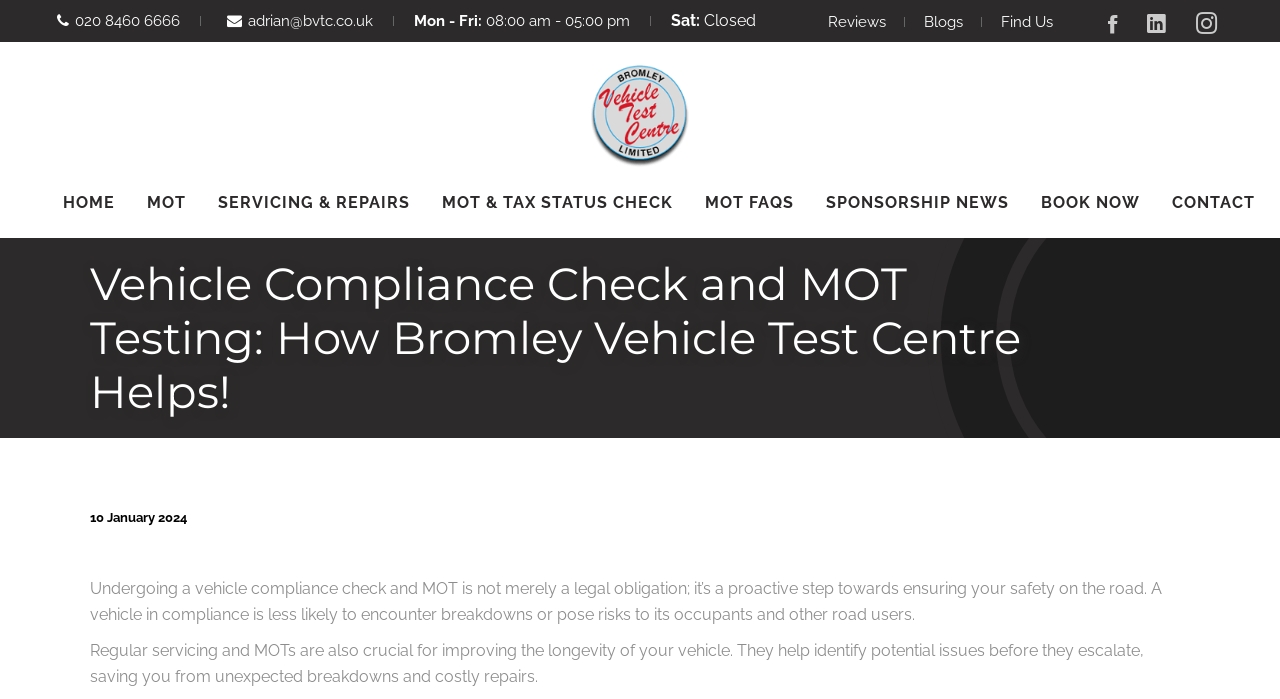What is the benefit of a vehicle in compliance?
Please use the image to deliver a detailed and complete answer.

The webpage states that a vehicle in compliance is less likely to encounter breakdowns or pose risks to its occupants and other road users. This is because undergoing a vehicle compliance check and MOT is a proactive step towards ensuring safety on the road.